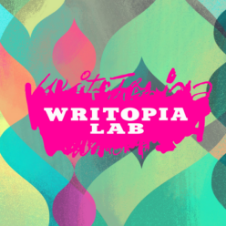What colors are blended in the background?
Provide a detailed and extensive answer to the question.

The background of the image features dynamic, abstract shapes and colors, which are a blend of hues of green, blue, and coral, creating an energetic and inviting atmosphere.